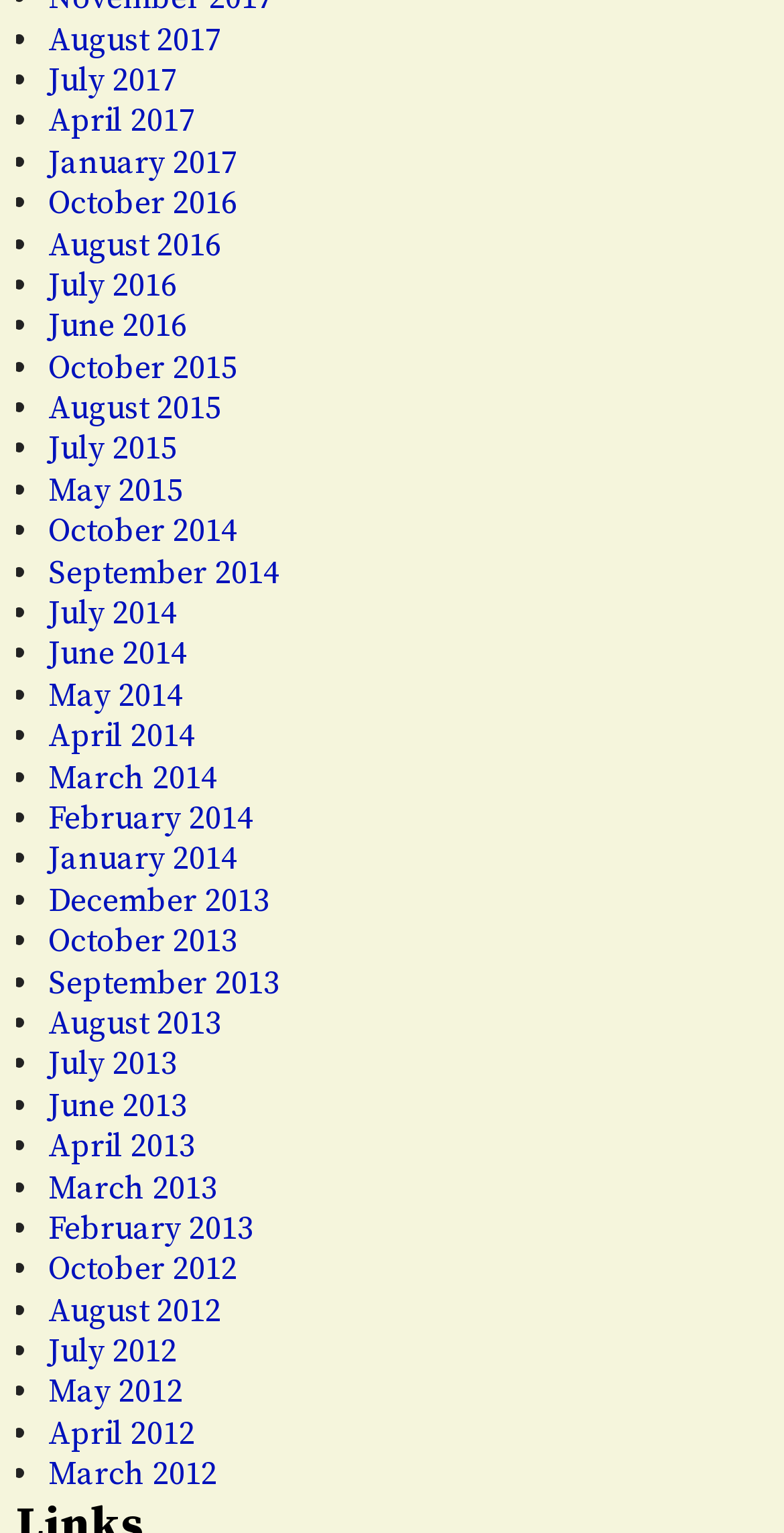Locate the bounding box coordinates of the clickable part needed for the task: "View August 2013".

[0.062, 0.654, 0.282, 0.681]